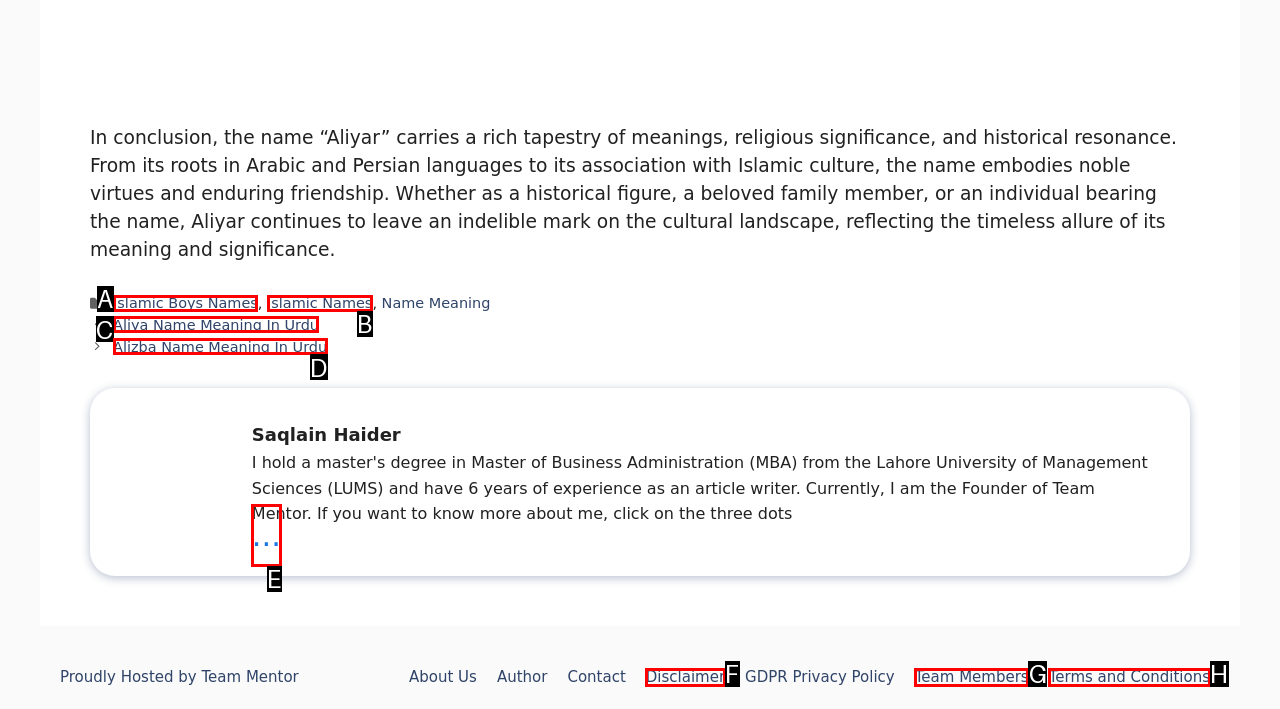From the choices given, find the HTML element that matches this description: Alizba Name Meaning In Urdu. Answer with the letter of the selected option directly.

D